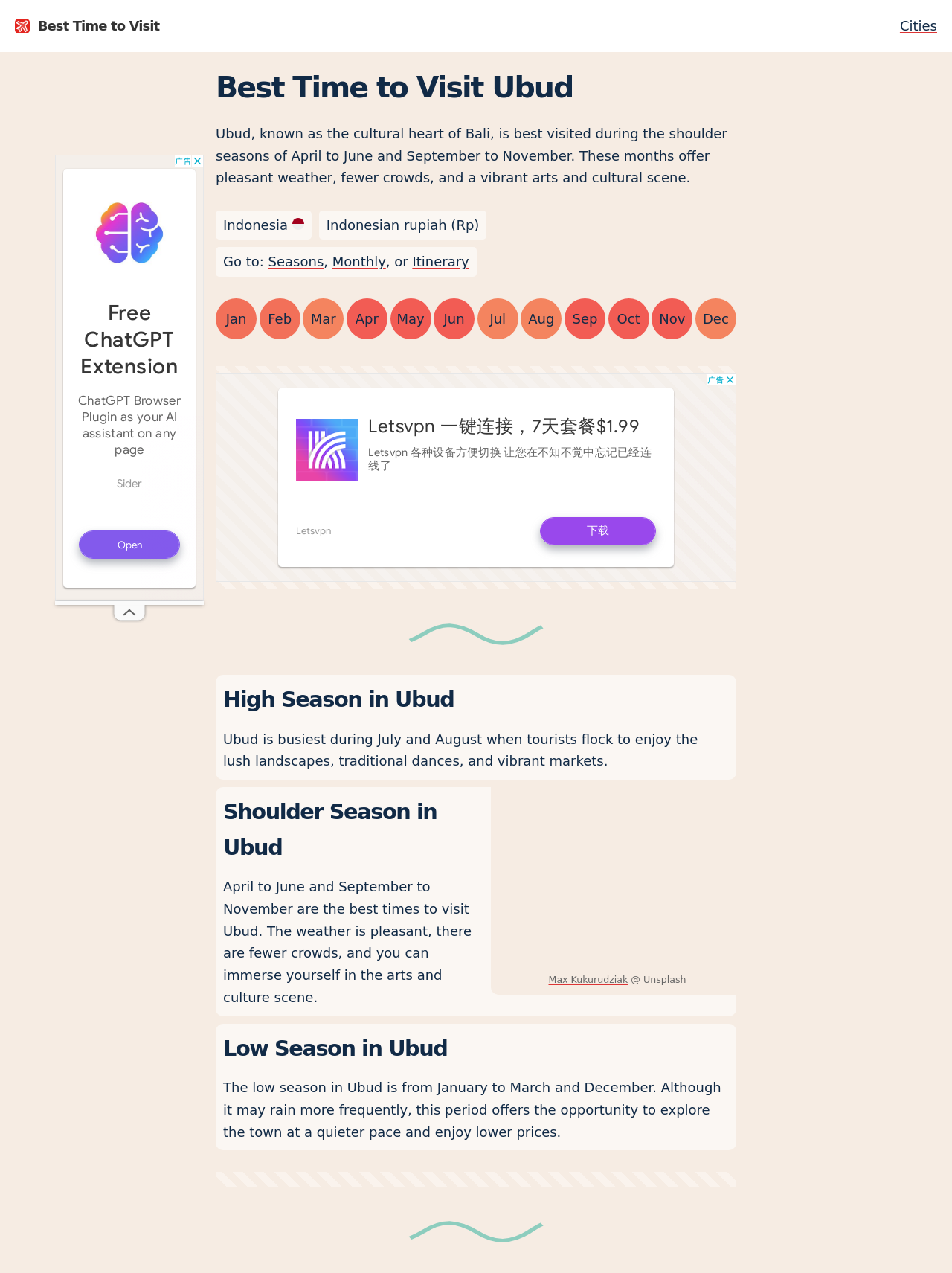Please identify the bounding box coordinates of where to click in order to follow the instruction: "Click the Seasons link".

[0.282, 0.2, 0.34, 0.212]